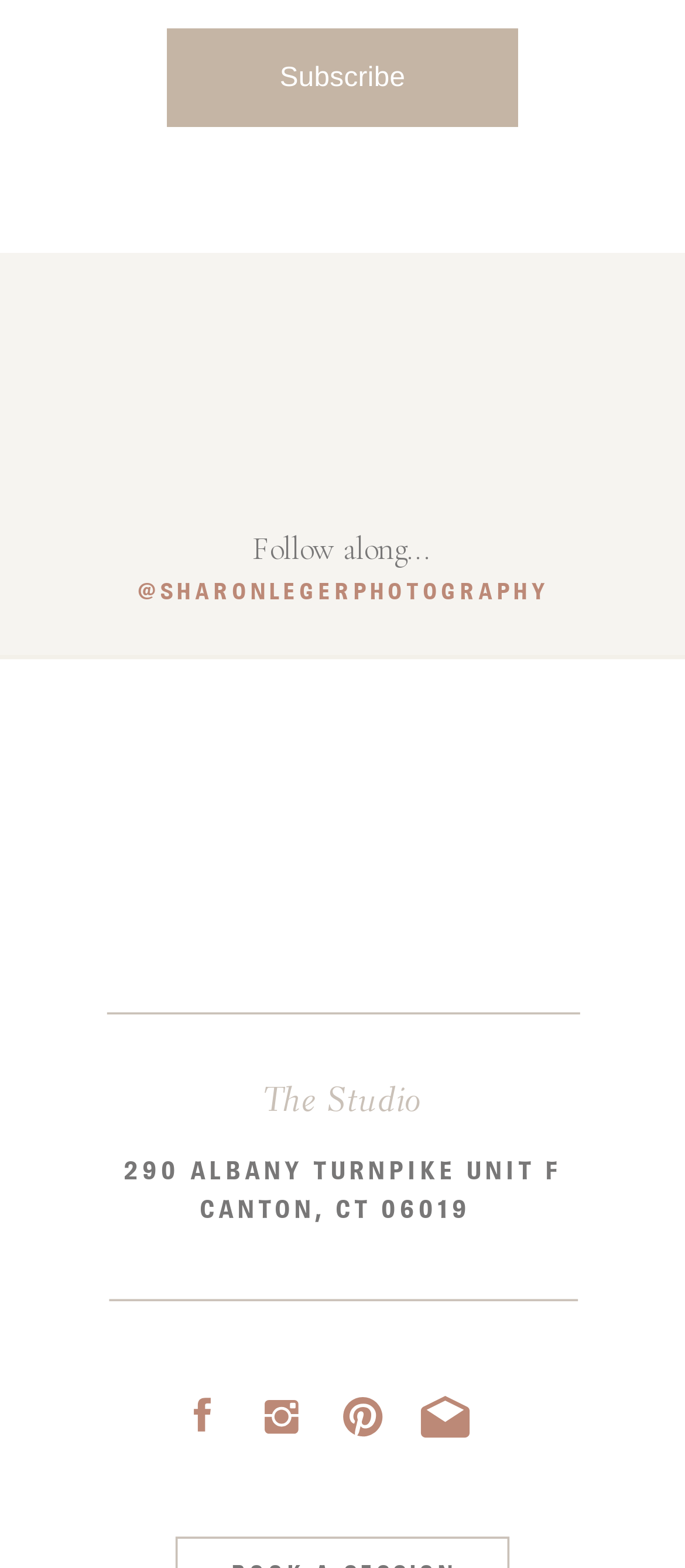What is the photographer's username?
Using the image provided, answer with just one word or phrase.

@SHARONLEGERPHOTOGRAPHY